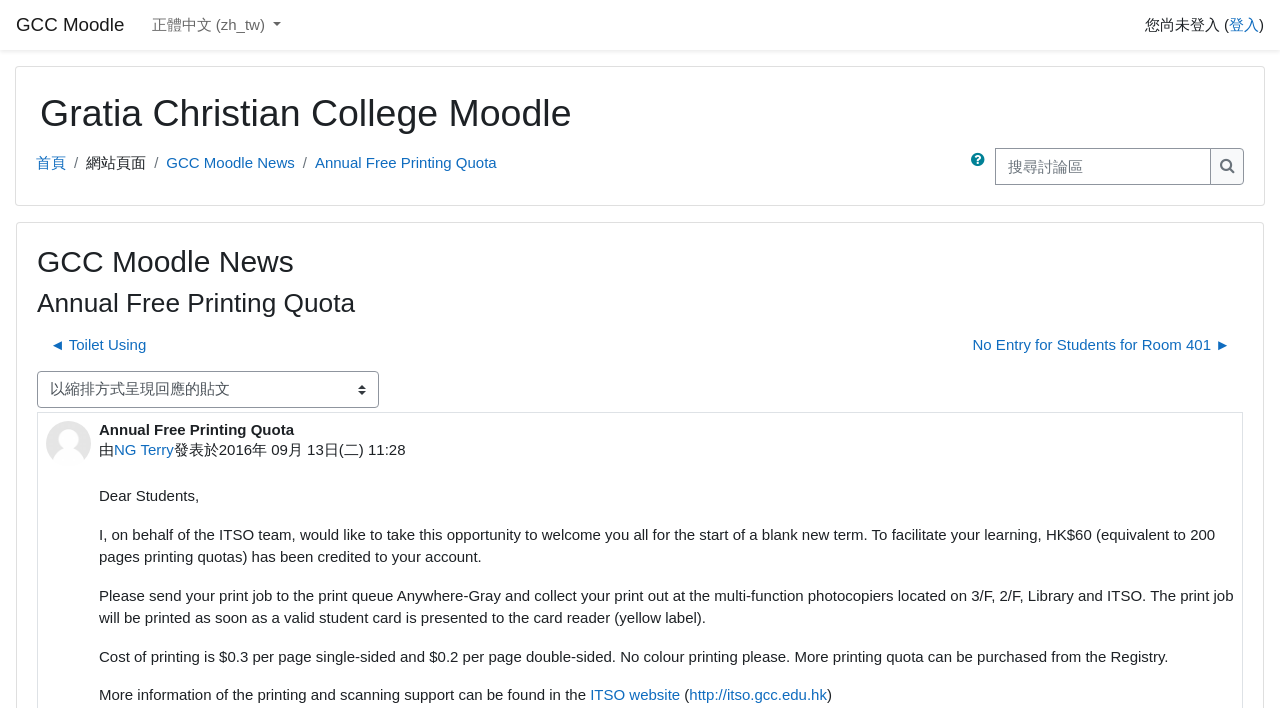Locate the bounding box coordinates of the element you need to click to accomplish the task described by this instruction: "click home".

None